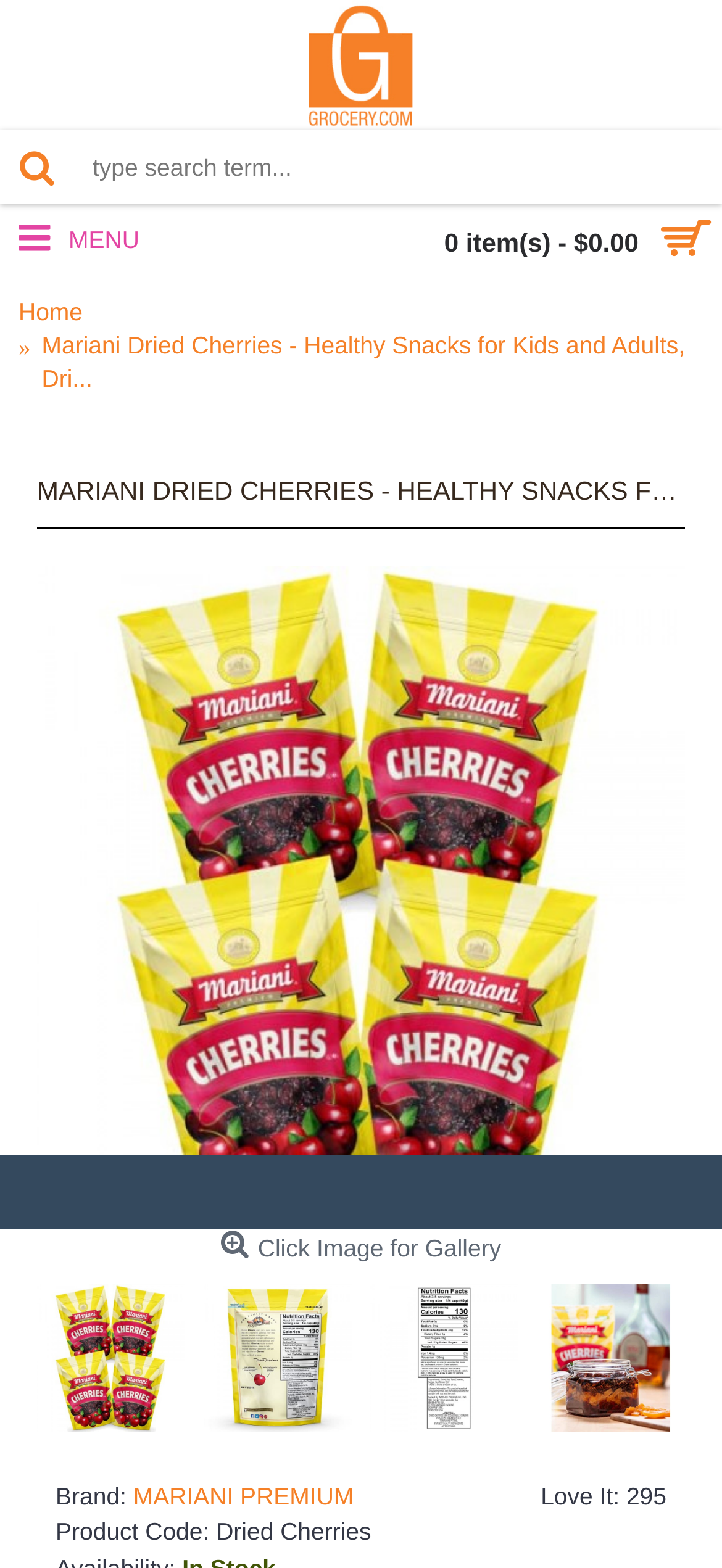Please identify and generate the text content of the webpage's main heading.

MARIANI DRIED CHERRIES - HEALTHY SNACKS FOR KIDS AND ADULTS, DRI...